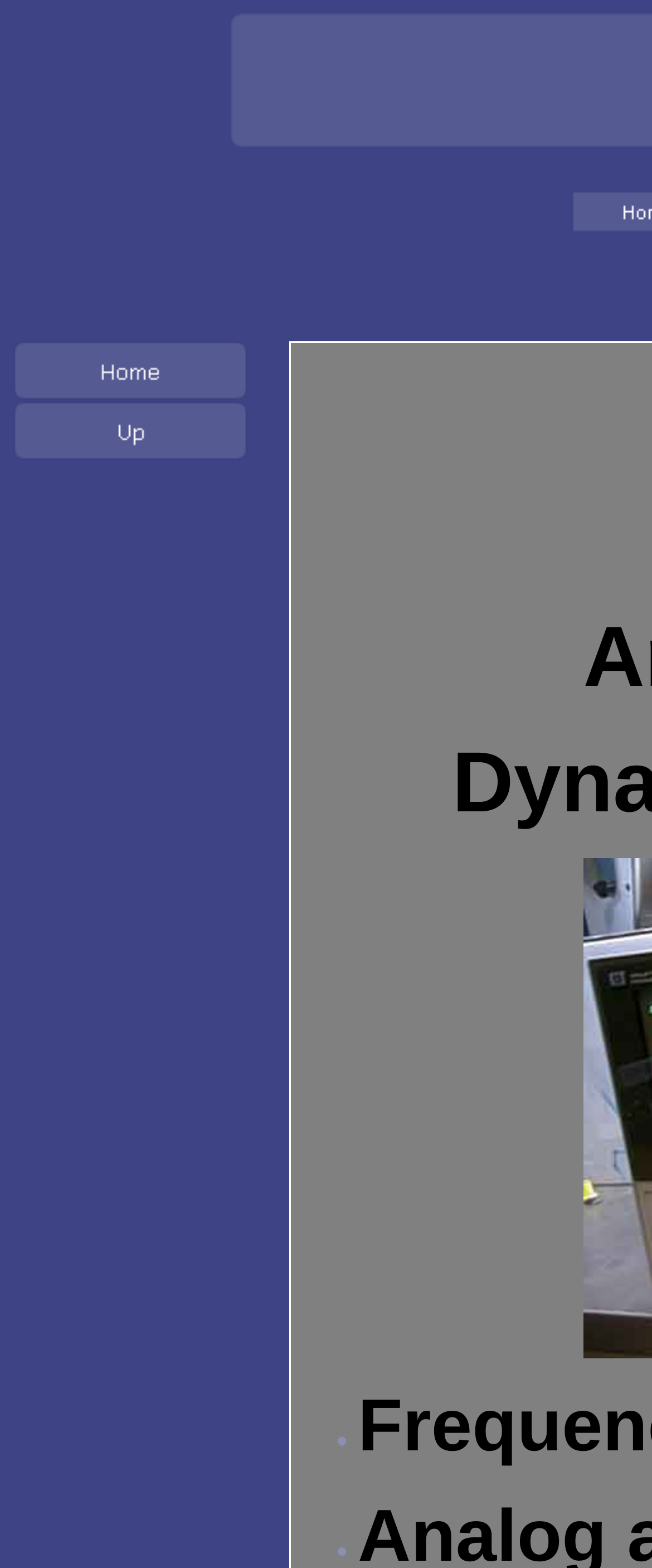Determine the bounding box coordinates for the HTML element described here: "alt="Home" name="MSFPnav1"".

[0.021, 0.242, 0.382, 0.26]